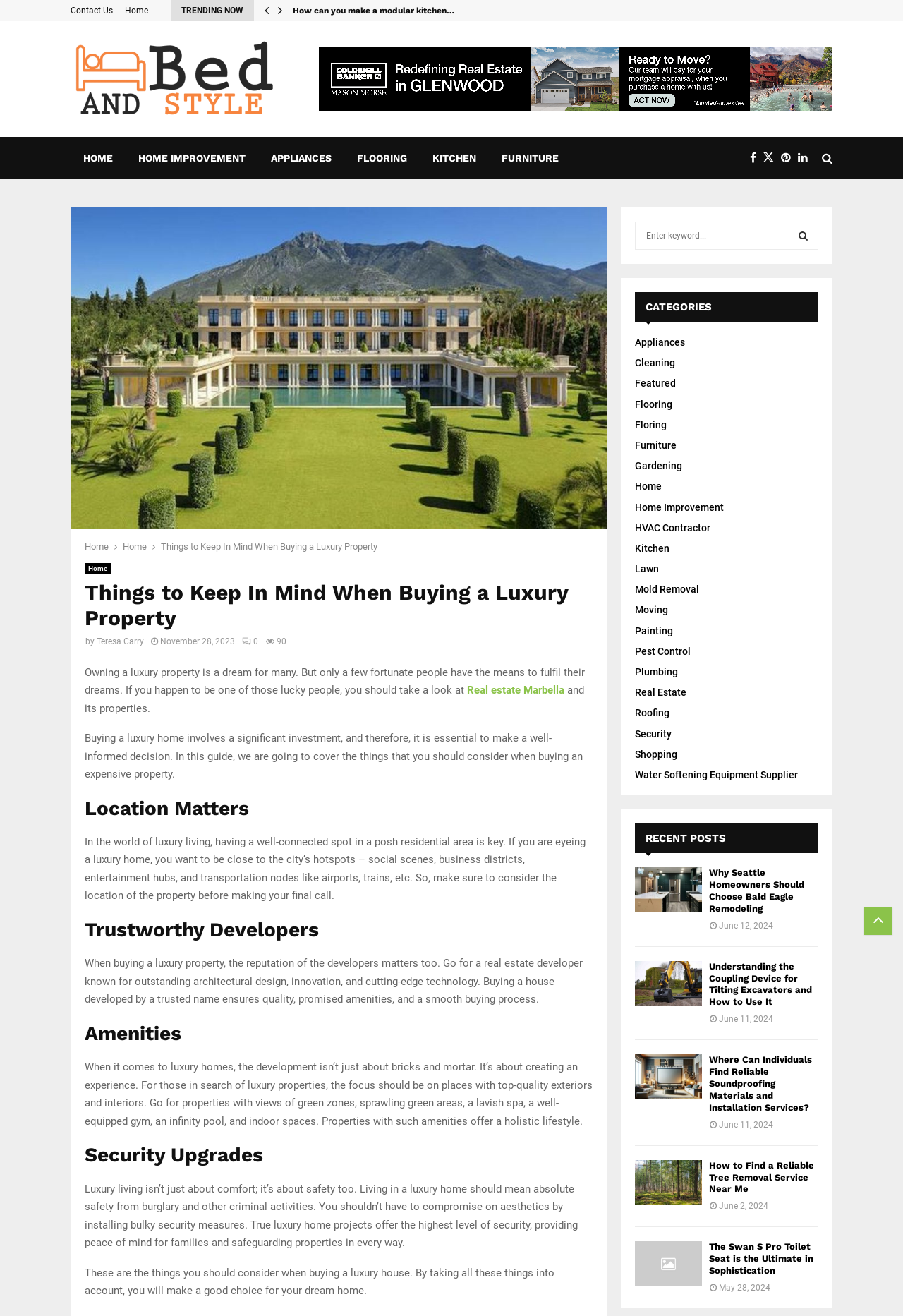Please find the main title text of this webpage.

Things to Keep In Mind When Buying a Luxury Property